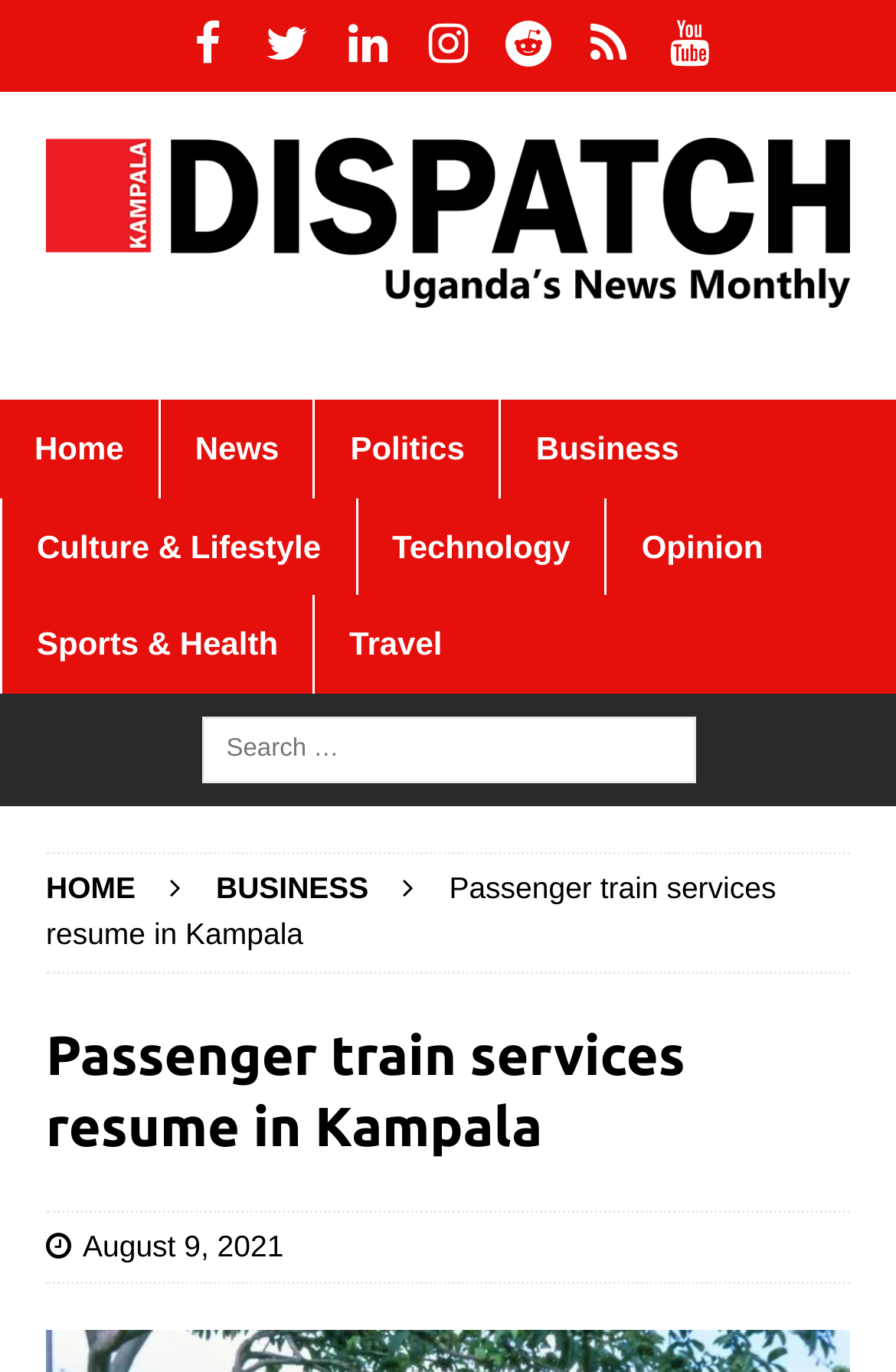Please identify the bounding box coordinates of the region to click in order to complete the task: "Check the latest business news". The coordinates must be four float numbers between 0 and 1, specified as [left, top, right, bottom].

[0.557, 0.292, 0.796, 0.363]